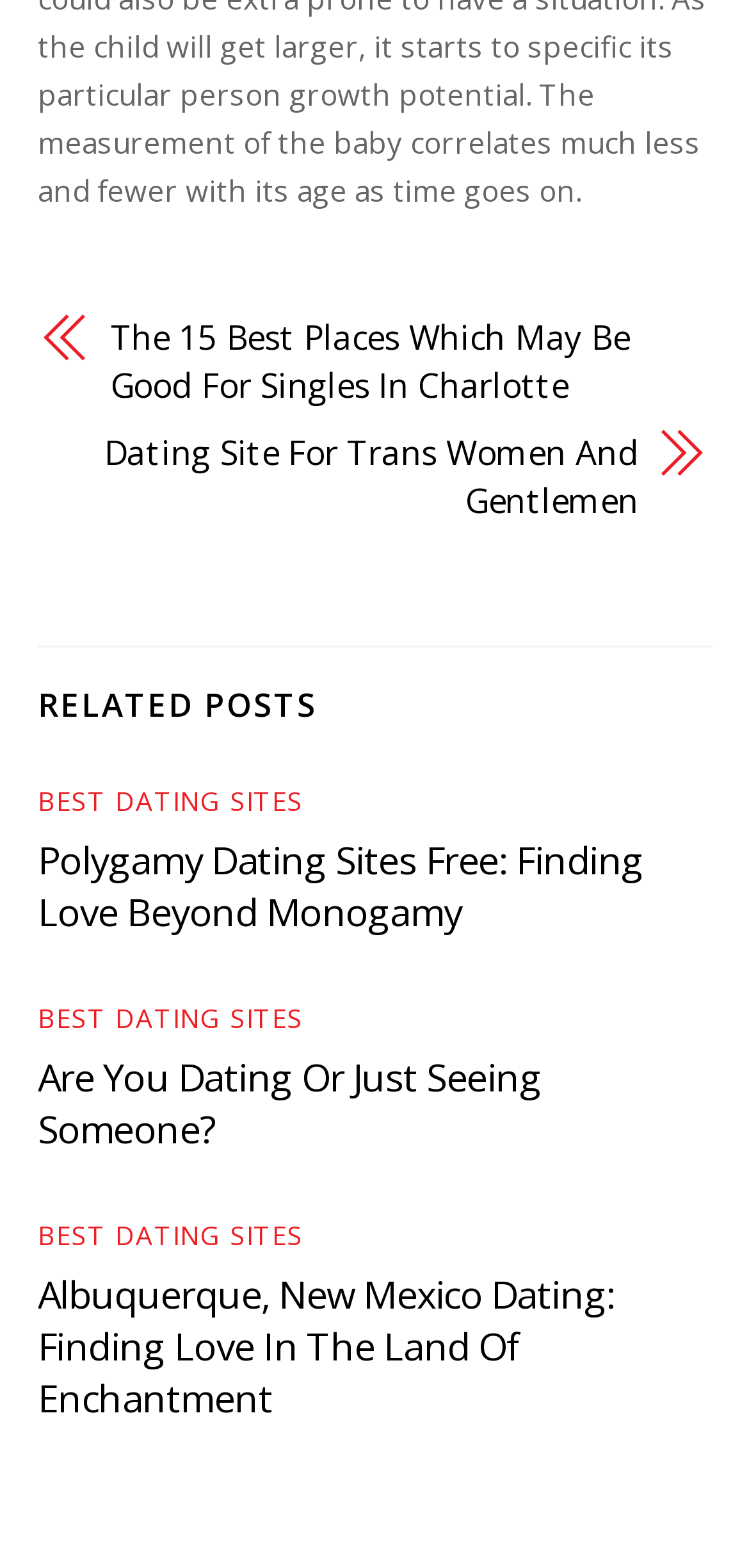How many articles are listed on the webpage?
Look at the image and provide a short answer using one word or a phrase.

3